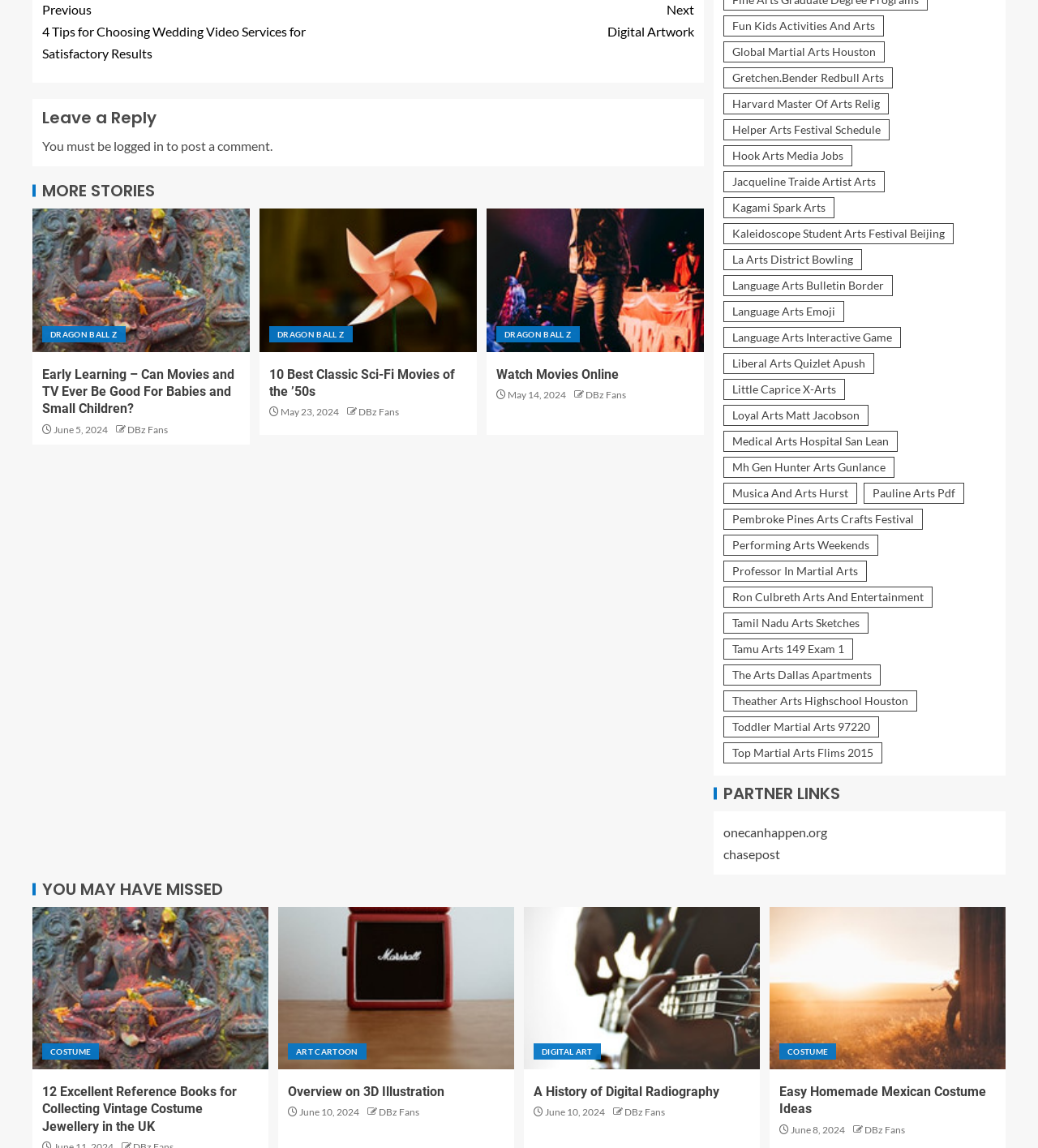Please locate the bounding box coordinates of the element that should be clicked to achieve the given instruction: "click on 'Leave a Reply'".

[0.041, 0.094, 0.669, 0.11]